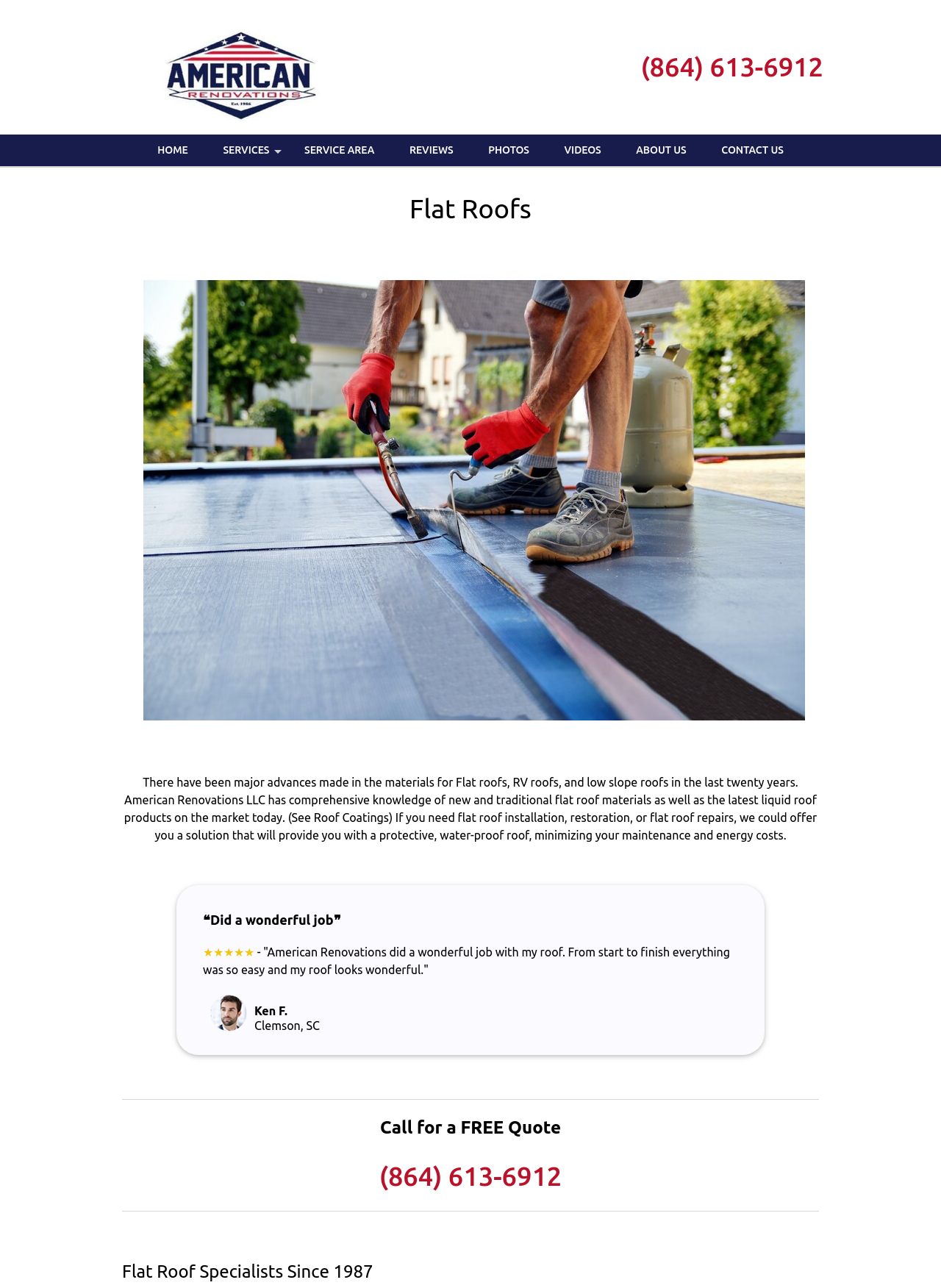Locate the bounding box coordinates of the area to click to fulfill this instruction: "Call the phone number". The bounding box should be presented as four float numbers between 0 and 1, in the order [left, top, right, bottom].

[0.673, 0.038, 0.883, 0.067]